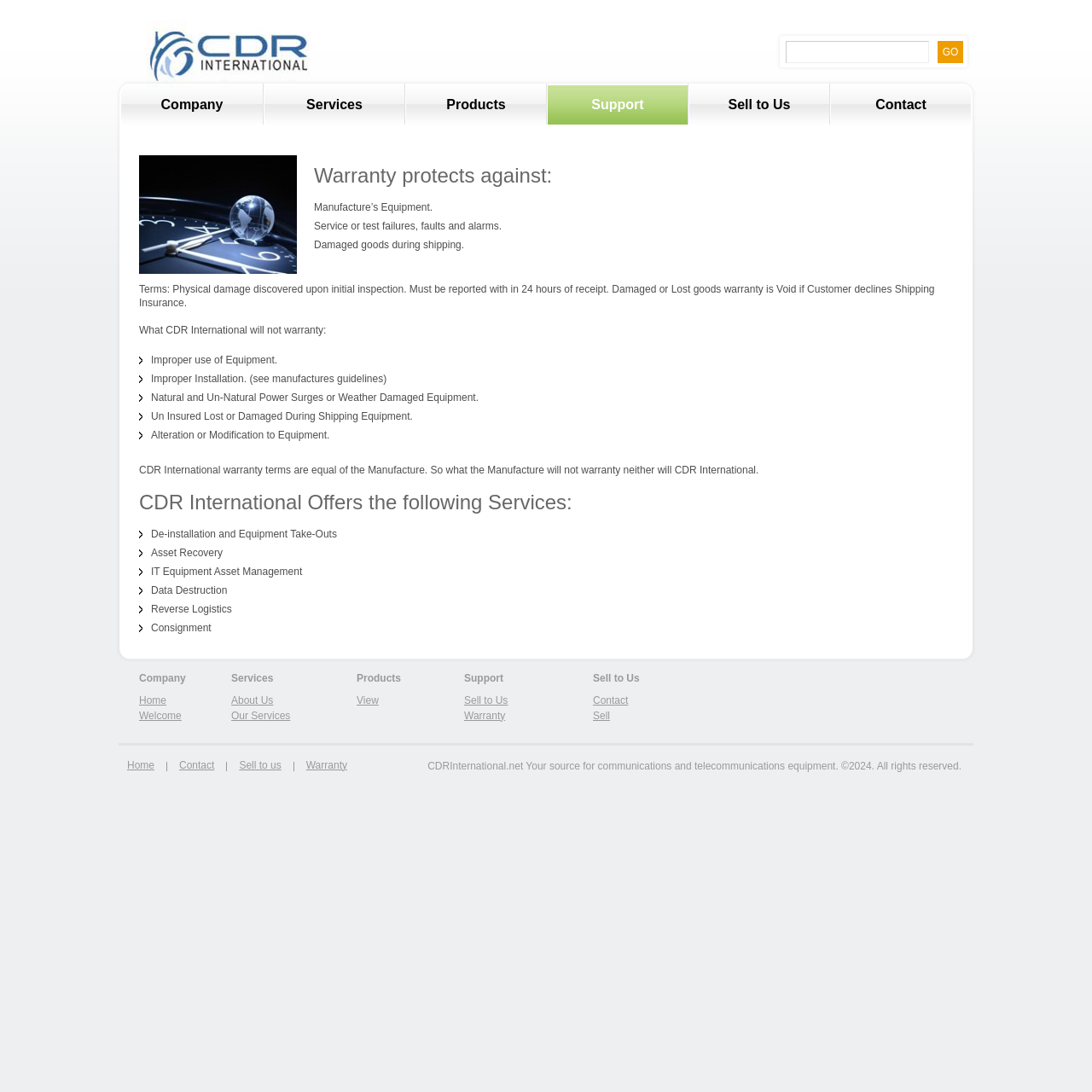What is the position of the 'GO' button?
Carefully analyze the image and provide a thorough answer to the question.

The position of the 'GO' button is obtained from the bounding box coordinates [0.859, 0.037, 0.882, 0.058], which indicates that the button is located at the top-right corner of the webpage.